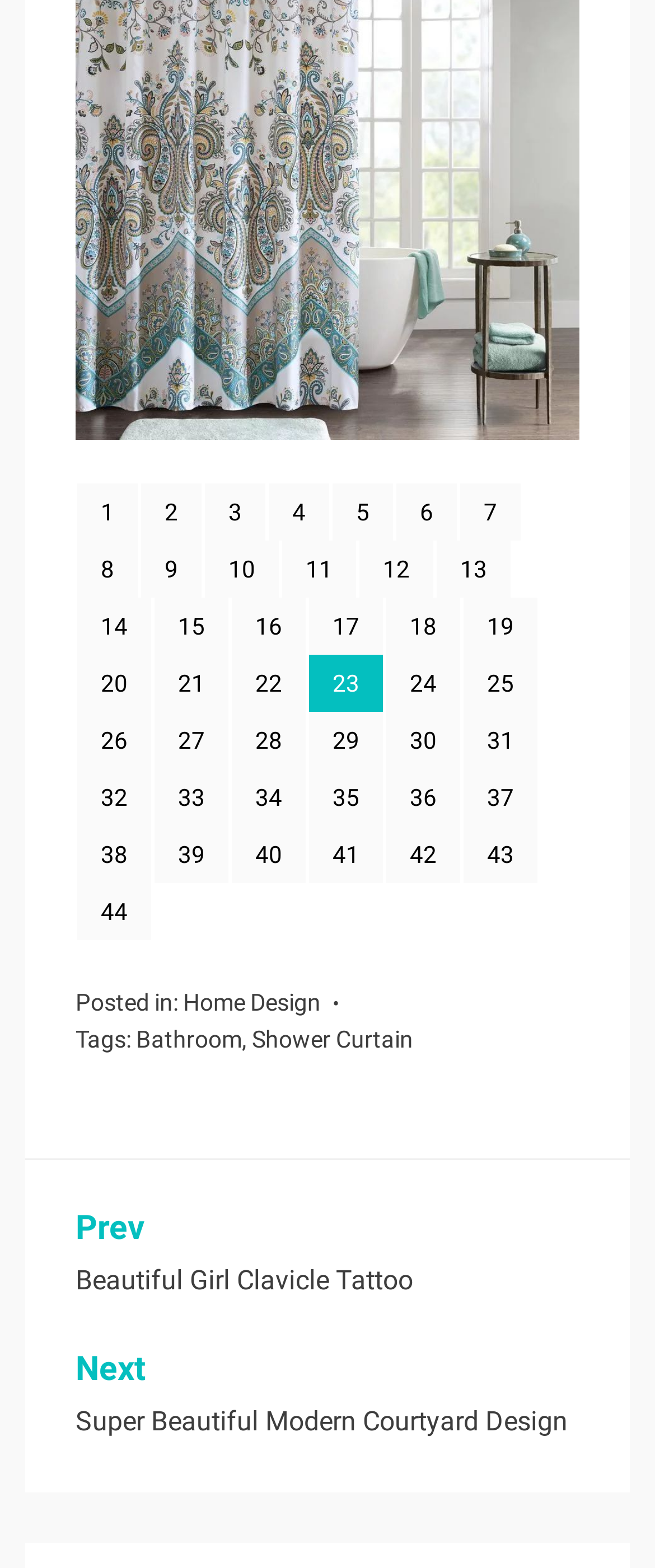Identify the bounding box coordinates for the UI element that matches this description: "26".

[0.118, 0.453, 0.231, 0.49]